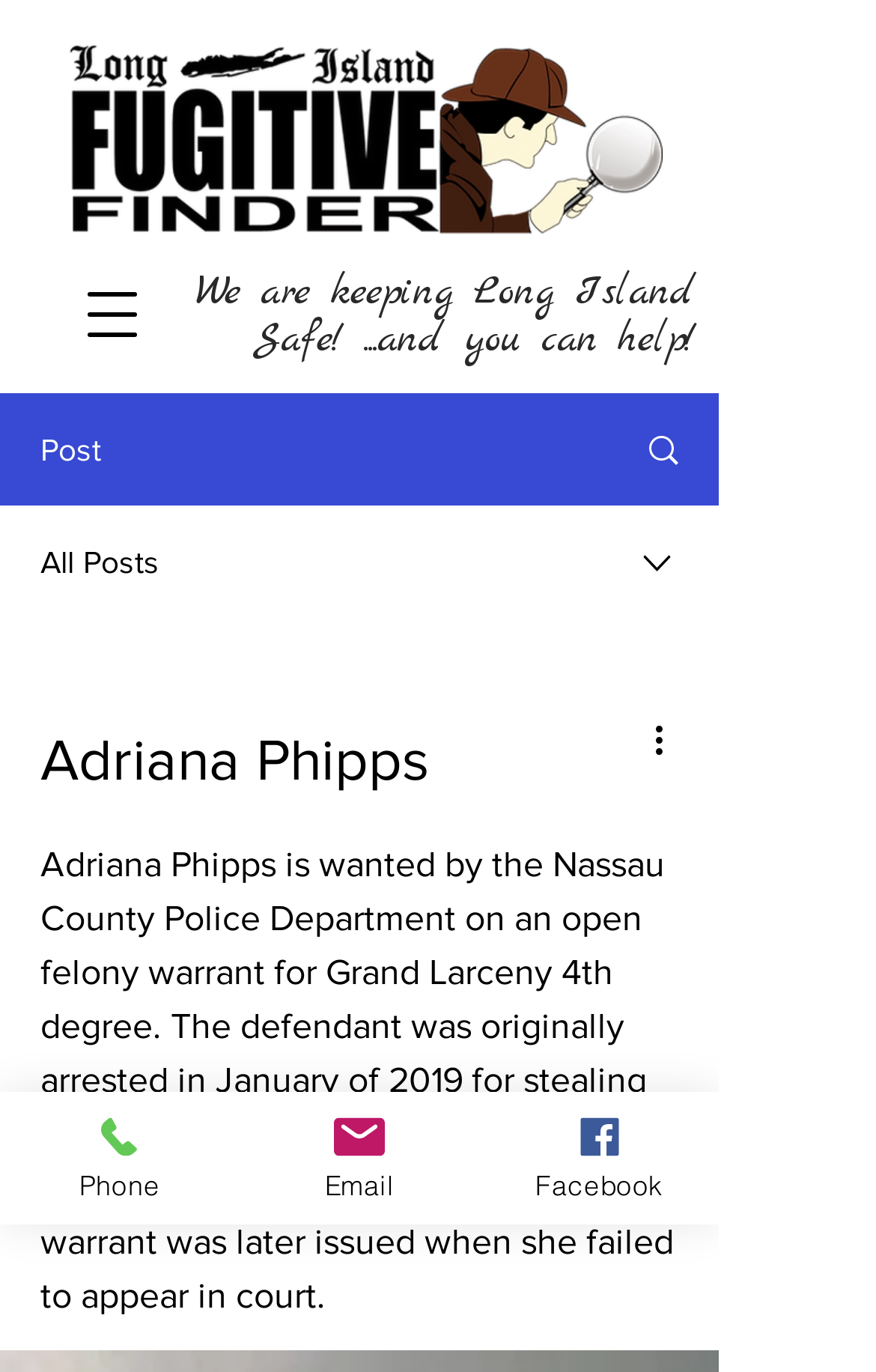How many social media links are available?
Refer to the image and answer the question using a single word or phrase.

1